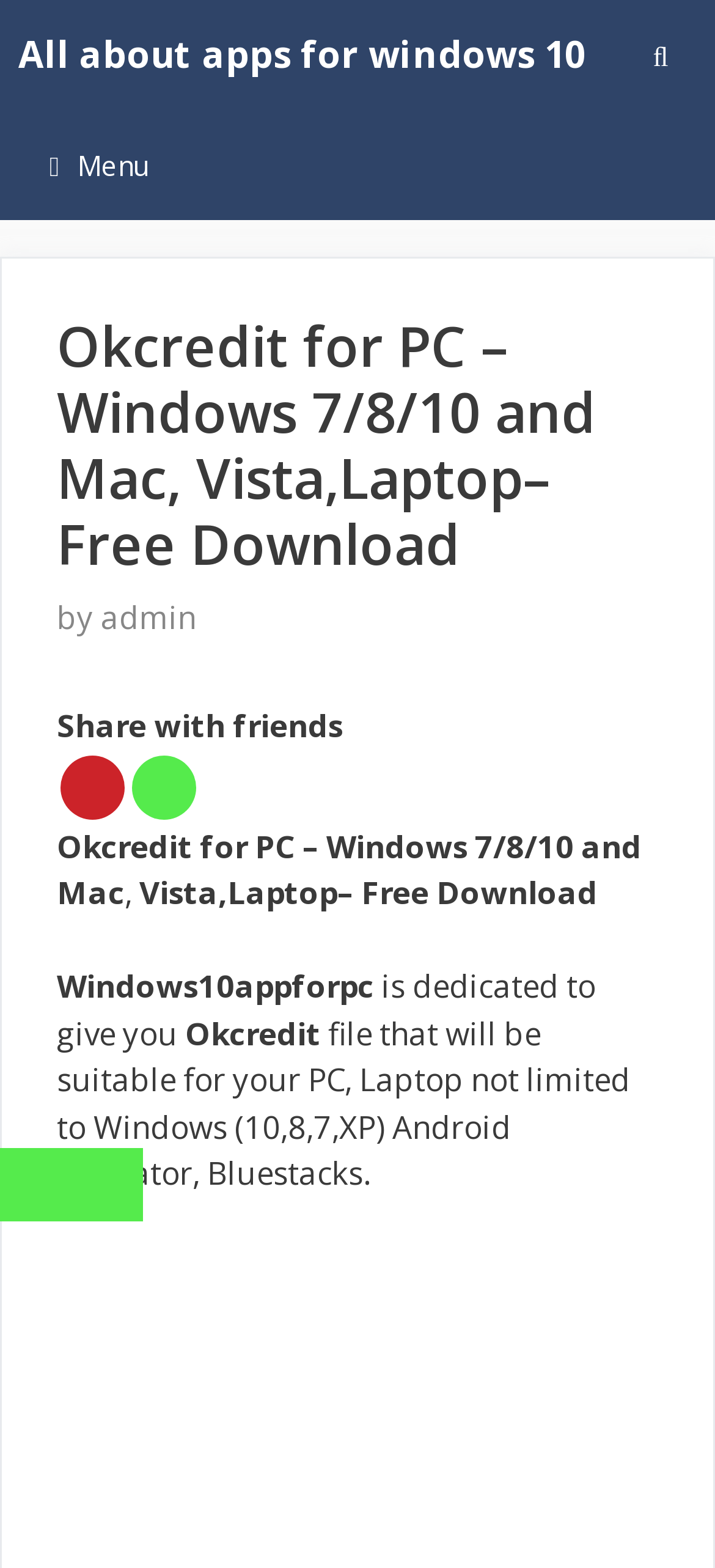Extract the bounding box of the UI element described as: "alt="Pinterest" title="Pinterest"".

[0.085, 0.481, 0.174, 0.522]